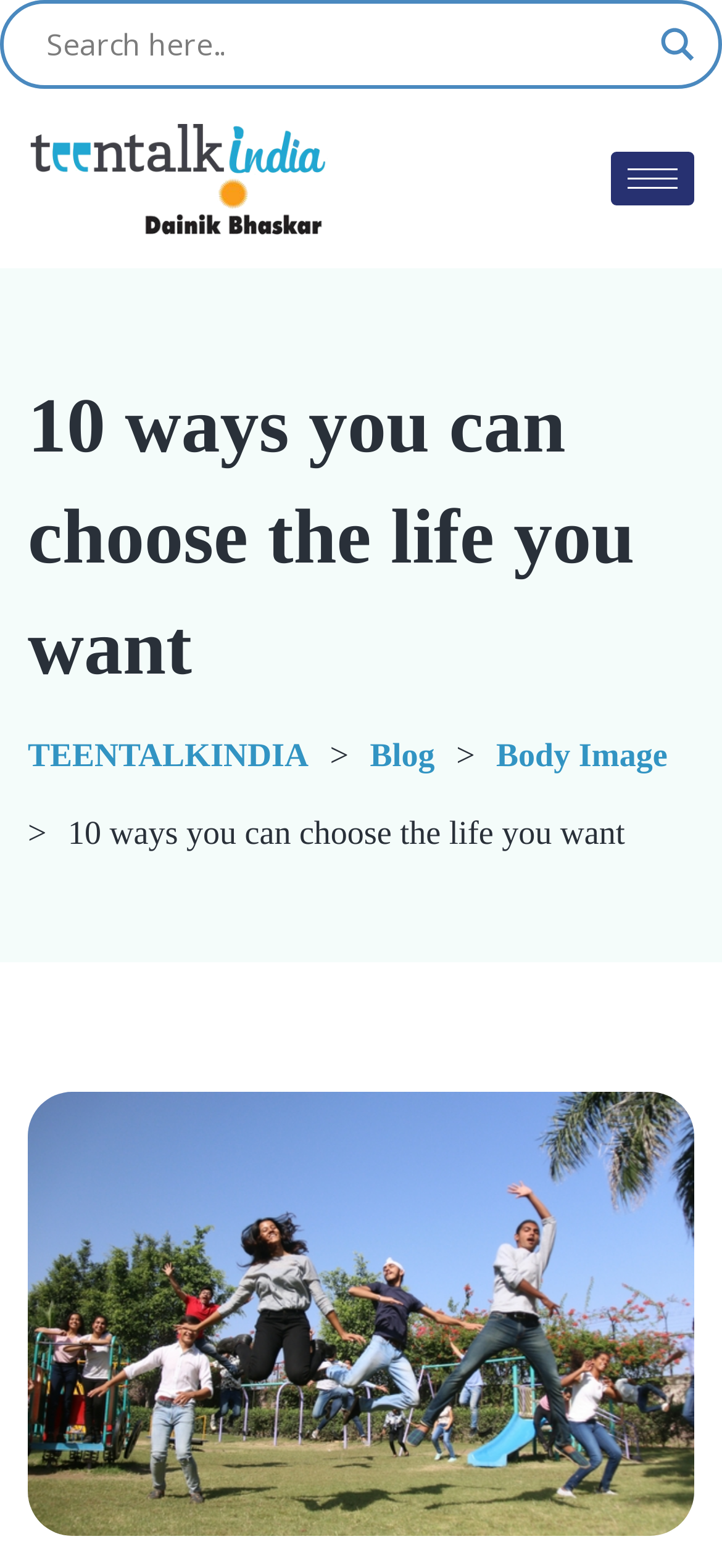What is the topic of the article on this webpage?
Based on the image, answer the question in a detailed manner.

The heading on the webpage reads '10 ways you can choose the life you want', which suggests that the topic of the article is about making choices to achieve a desired life.